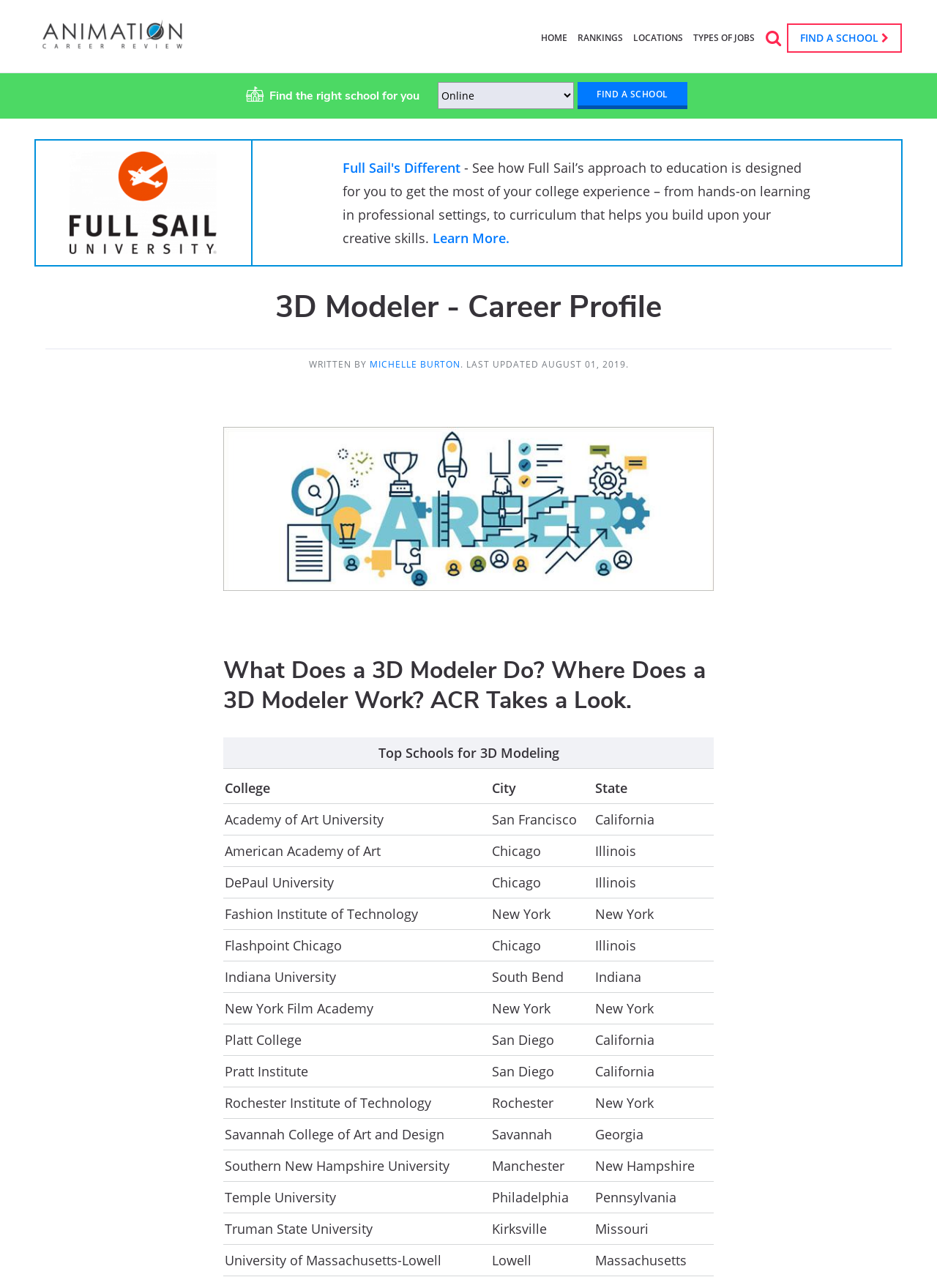Identify and provide the main heading of the webpage.

3D Modeler - Career Profile